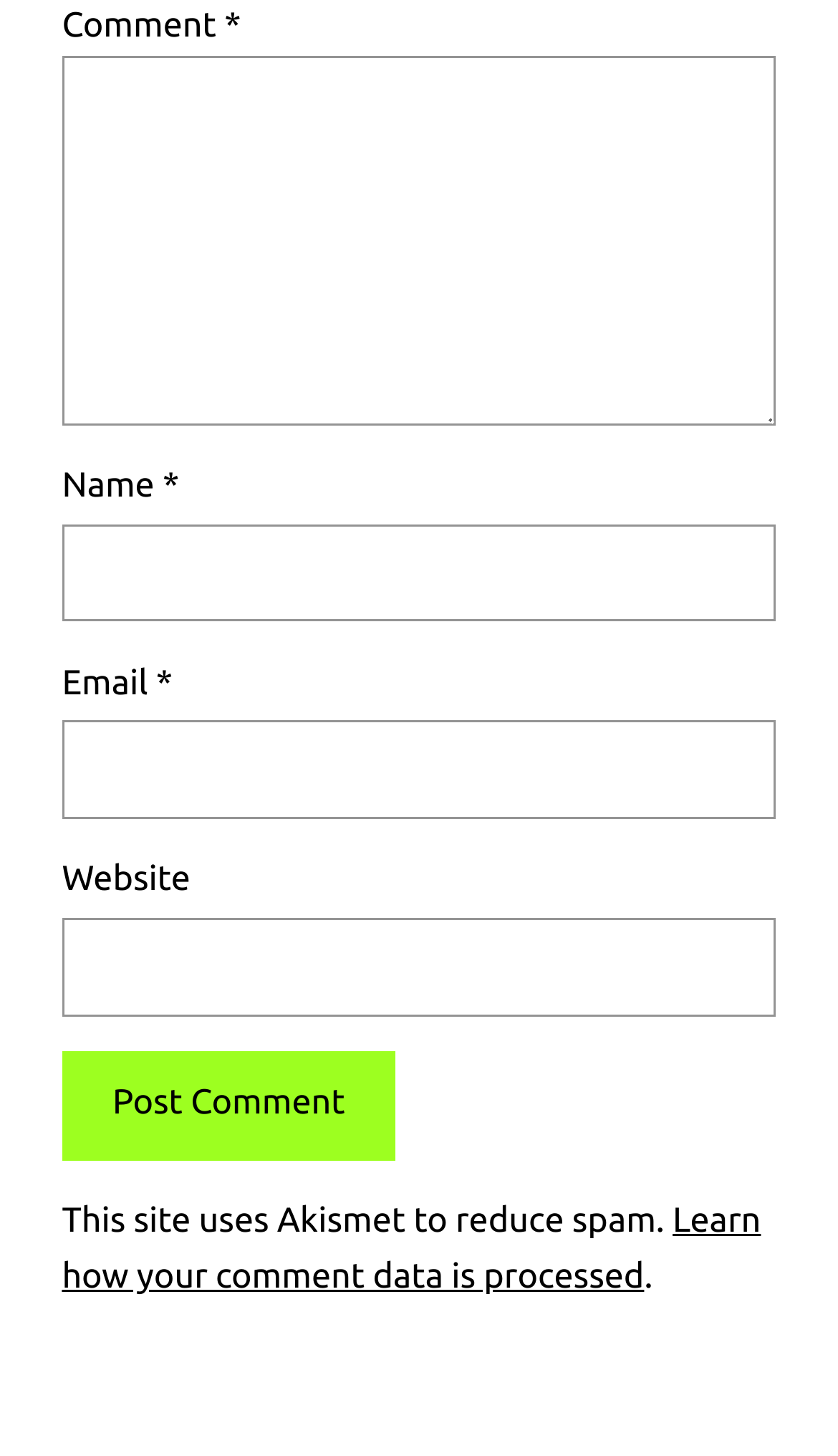Based on the description "name="submit" value="Post Comment"", find the bounding box of the specified UI element.

[0.074, 0.721, 0.472, 0.797]